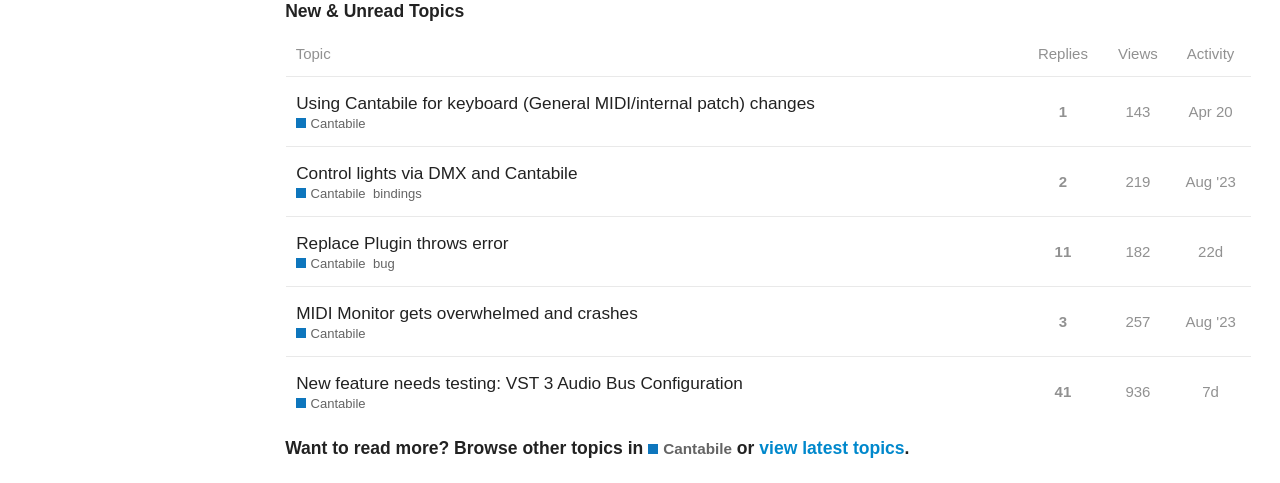Determine the bounding box coordinates of the area to click in order to meet this instruction: "Browse other topics in Cantabile".

[0.506, 0.908, 0.572, 0.952]